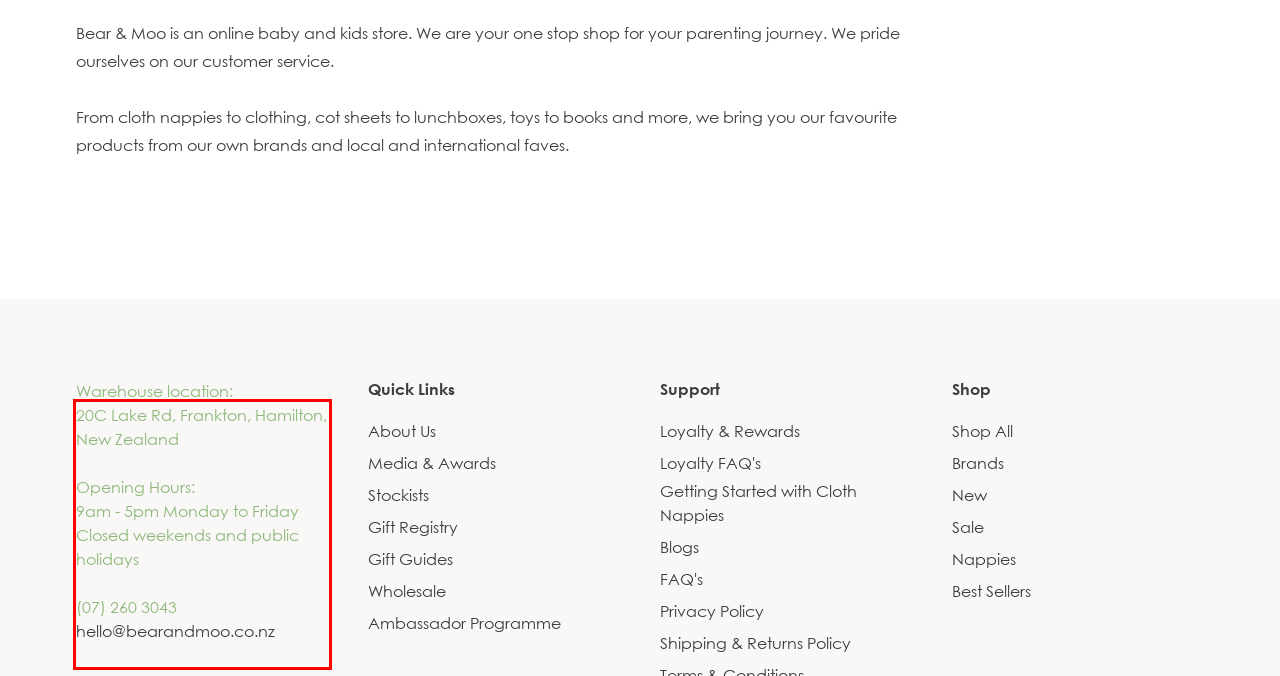Examine the screenshot of the webpage, locate the red bounding box, and generate the text contained within it.

20C Lake Rd, Frankton, Hamilton, New Zealand Opening Hours: 9am - 5pm Monday to Friday Closed weekends and public holidays (07) 260 3043 hello@bearandmoo.co.nz